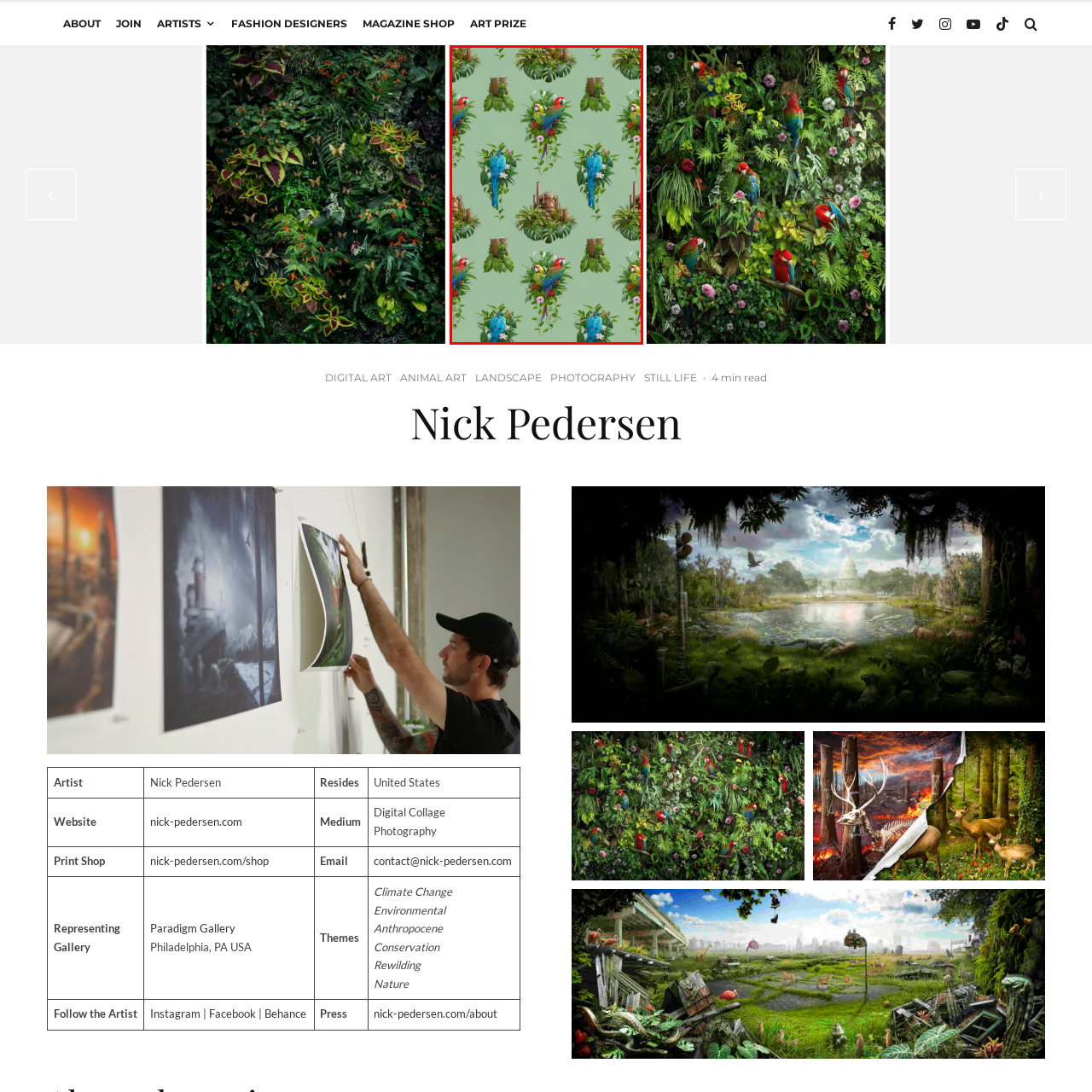What type of birds are featured in the artwork?
Look at the image inside the red bounding box and craft a detailed answer using the visual details you can see.

According to the caption, the digital artwork showcases a variety of tropical birds, specifically mentioning macaws and other parrot species, which are perched among plants, flowers, and elements of nature.